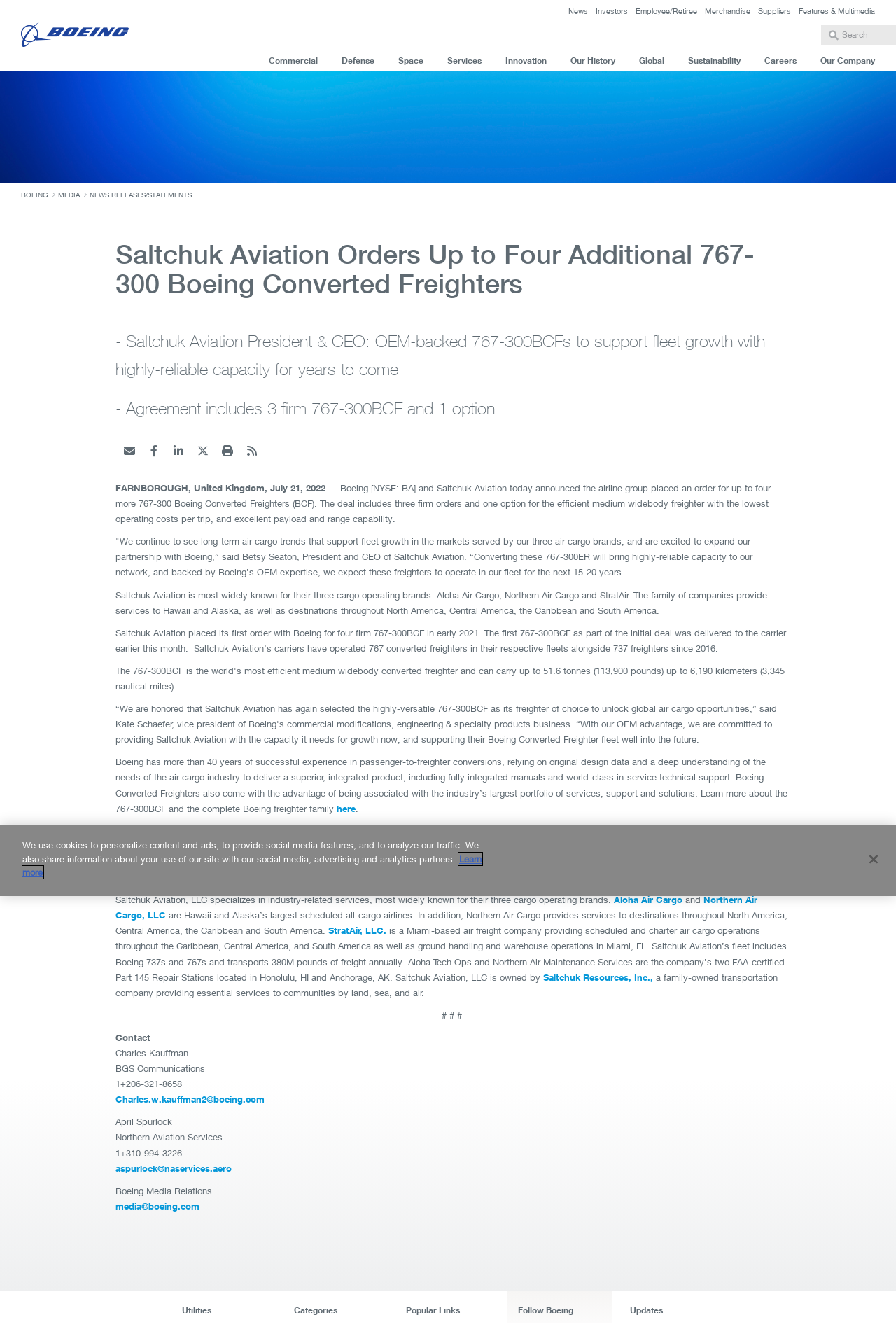Please indicate the bounding box coordinates of the element's region to be clicked to achieve the instruction: "Search for something". Provide the coordinates as four float numbers between 0 and 1, i.e., [left, top, right, bottom].

[0.916, 0.019, 1.0, 0.034]